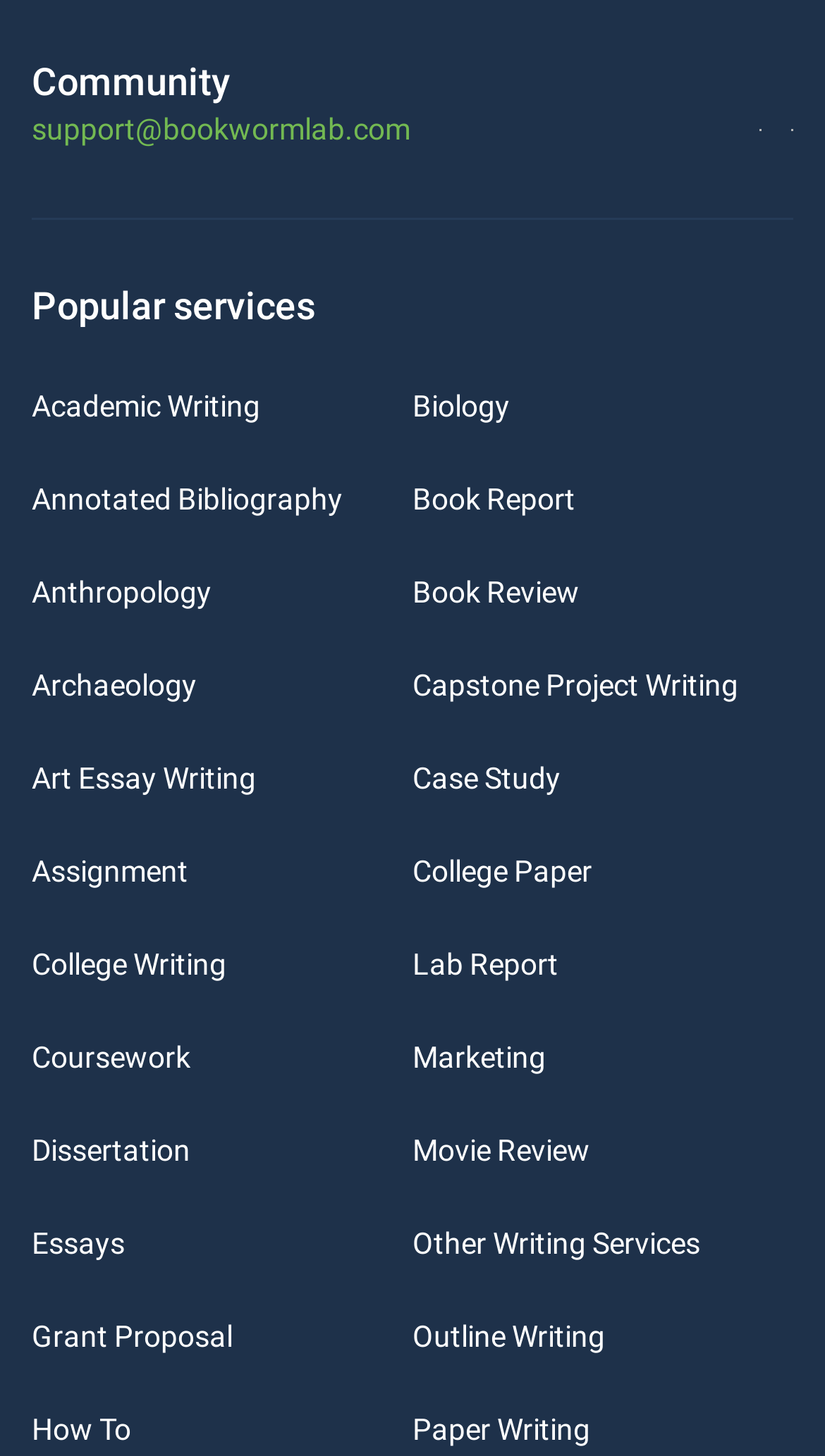What is the first writing service listed?
Provide a well-explained and detailed answer to the question.

The first writing service listed can be found under the 'Popular services' heading, which is 'Academic Writing'.